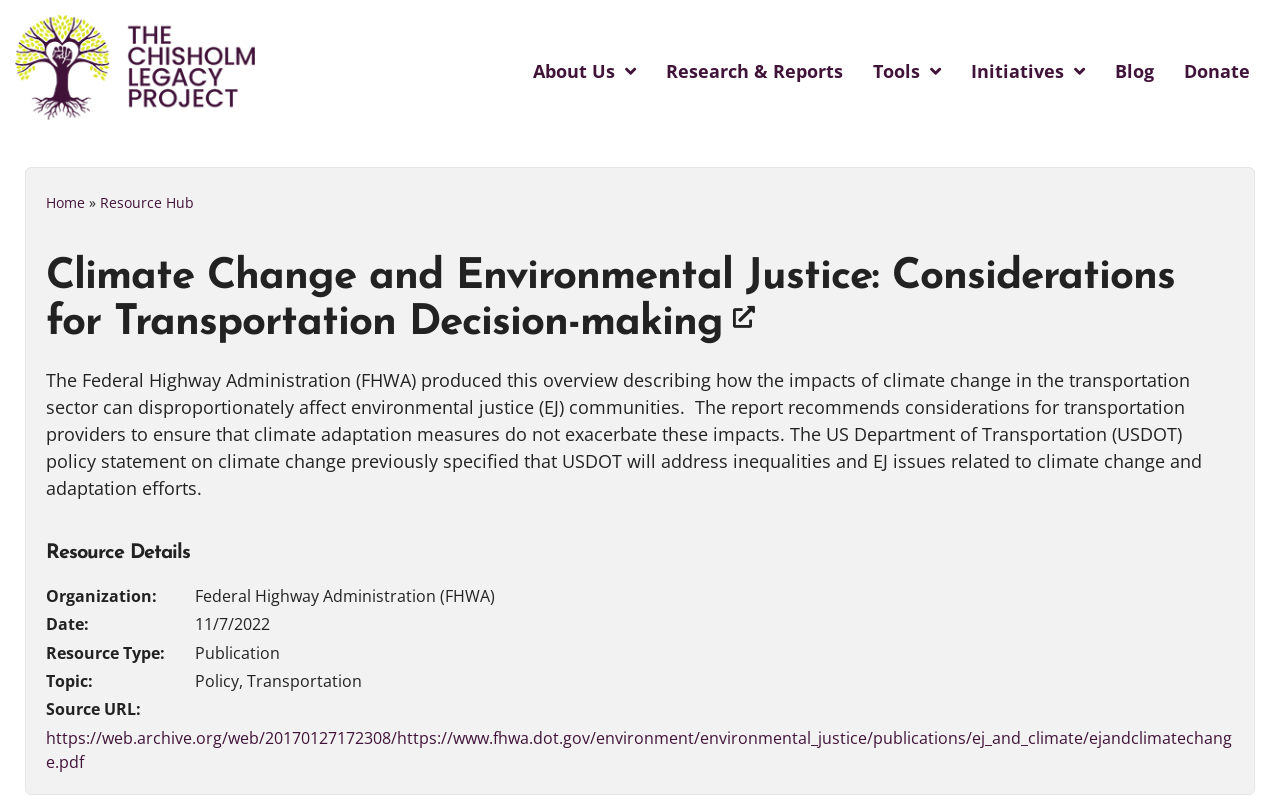Utilize the information from the image to answer the question in detail:
What is the date of the resource?

I found the answer by looking at the 'Resource Details' section, where it lists 'Date:' followed by the answer.